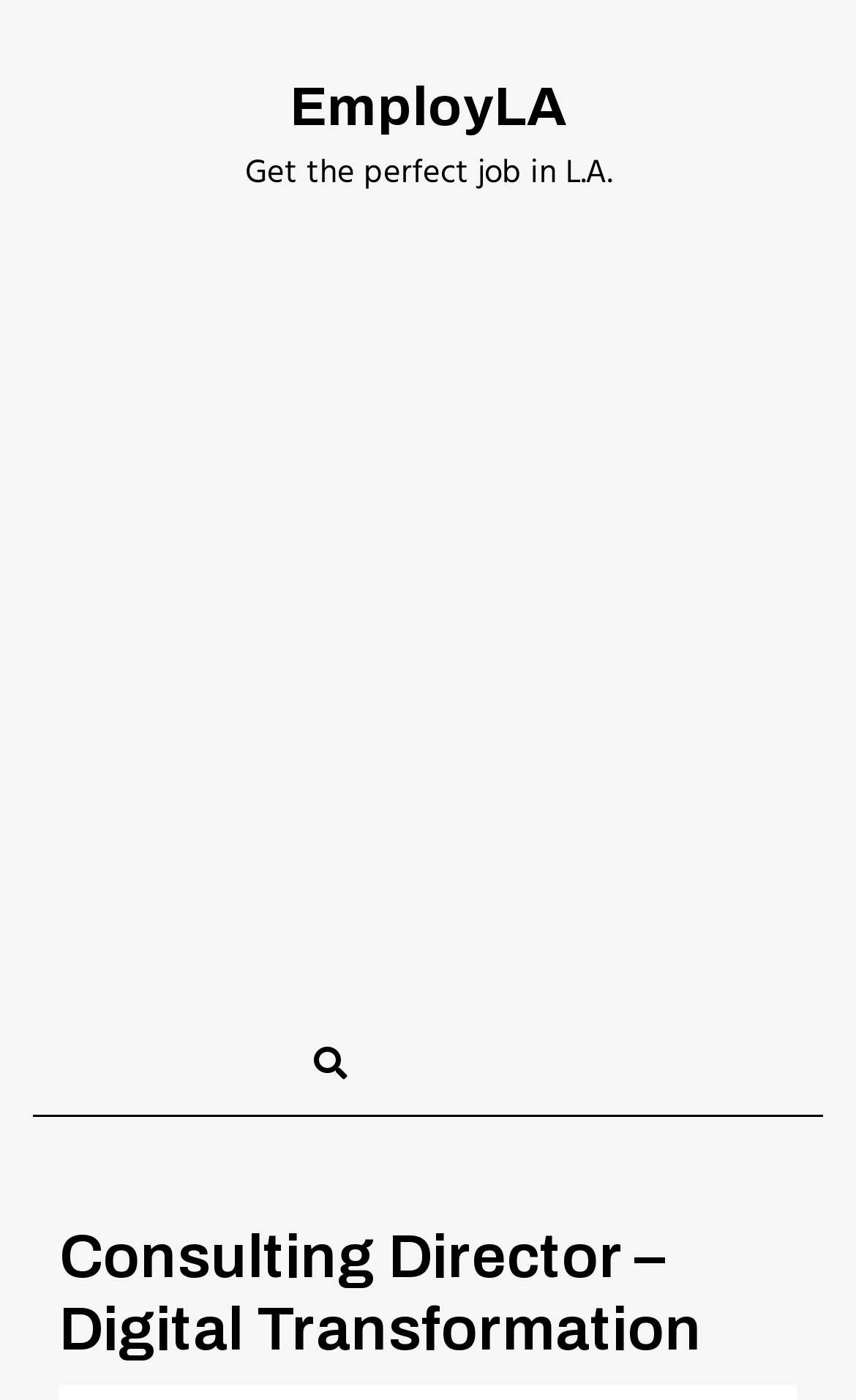Find and provide the bounding box coordinates for the UI element described here: "alt="ArrowStar, LLC"". The coordinates should be given as four float numbers between 0 and 1: [left, top, right, bottom].

None